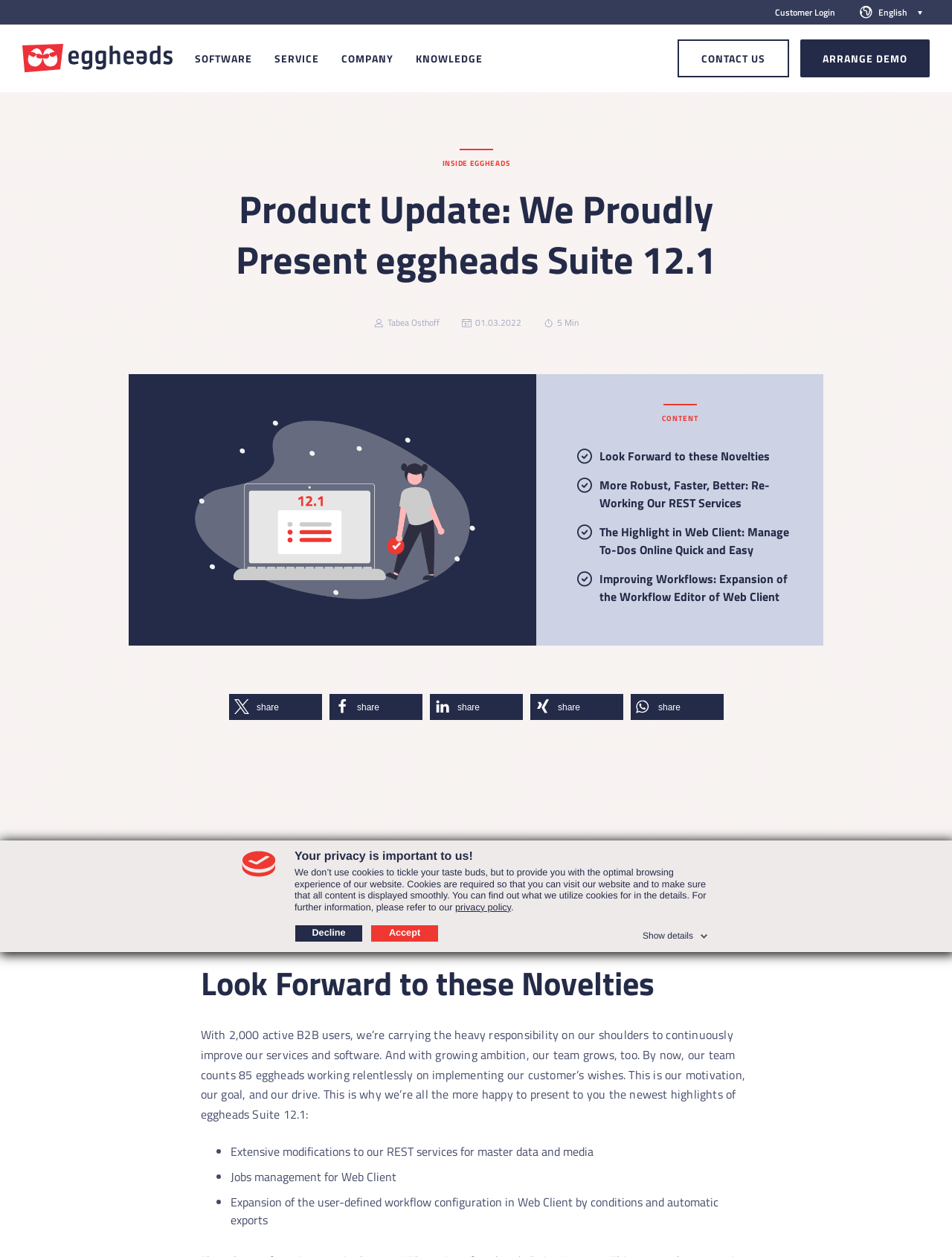Please specify the bounding box coordinates of the clickable region to carry out the following instruction: "Click the 'English' link". The coordinates should be four float numbers between 0 and 1, in the format [left, top, right, bottom].

[0.903, 0.003, 0.977, 0.017]